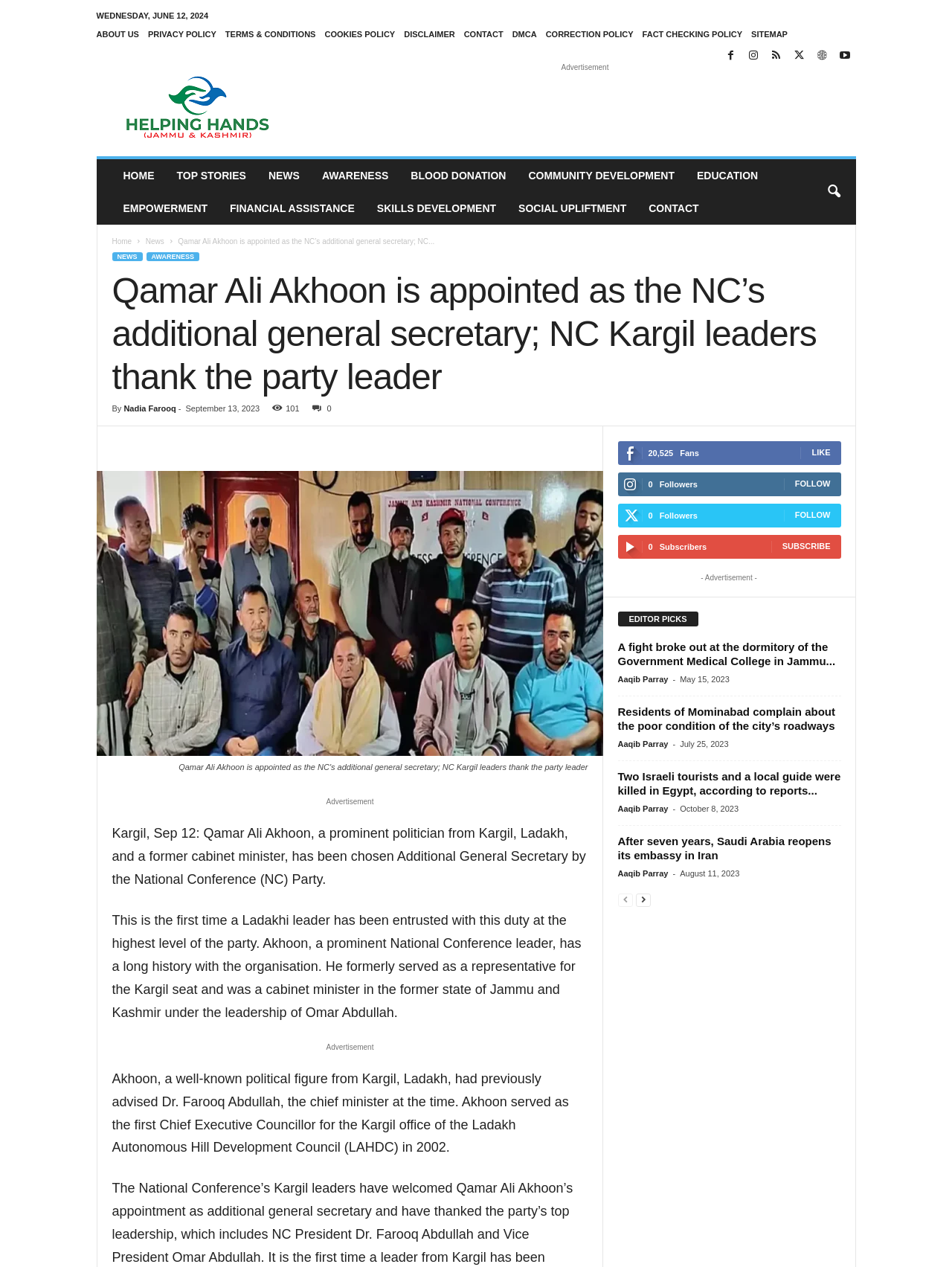Can you look at the image and give a comprehensive answer to the question:
What is the date of the news article?

The answer can be found in the main article section of the webpage, where the date 'September 12, 2023' is mentioned.